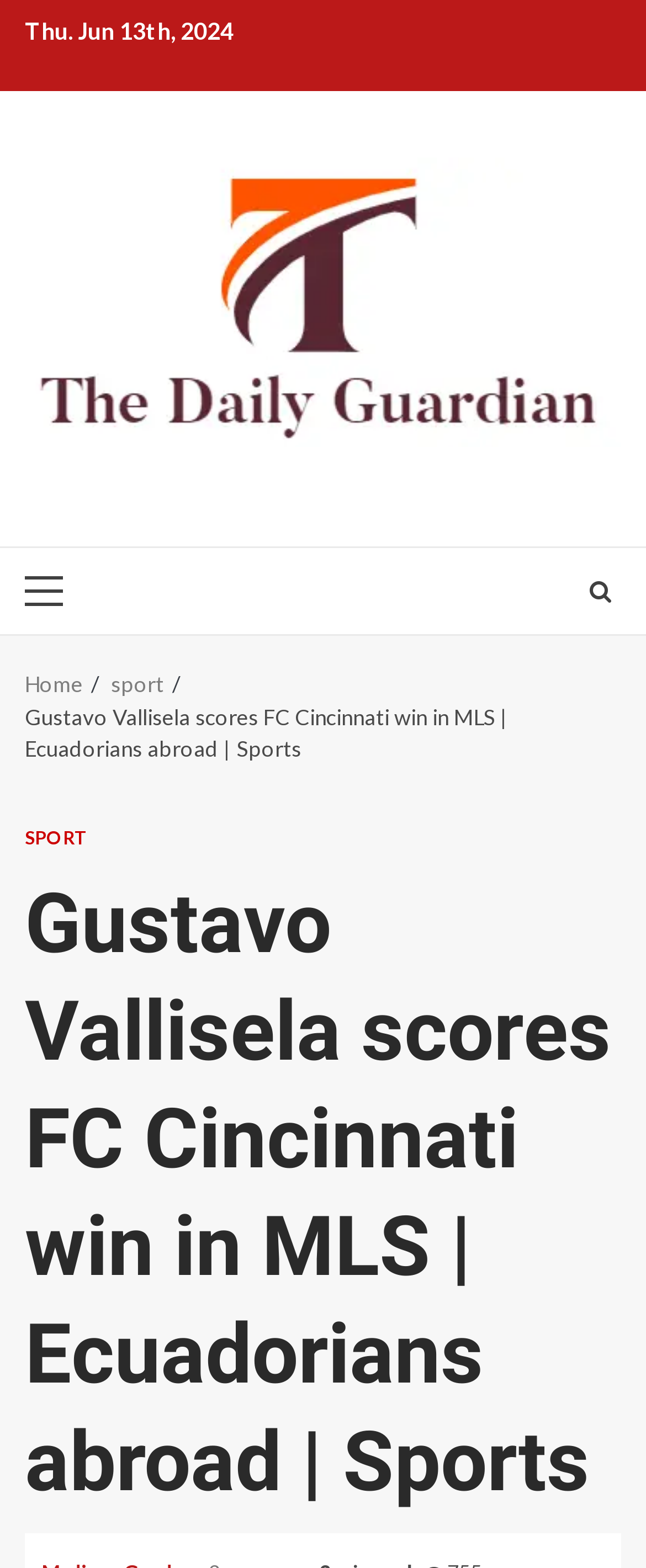From the webpage screenshot, predict the bounding box coordinates (top-left x, top-left y, bottom-right x, bottom-right y) for the UI element described here: sport

[0.038, 0.528, 0.136, 0.539]